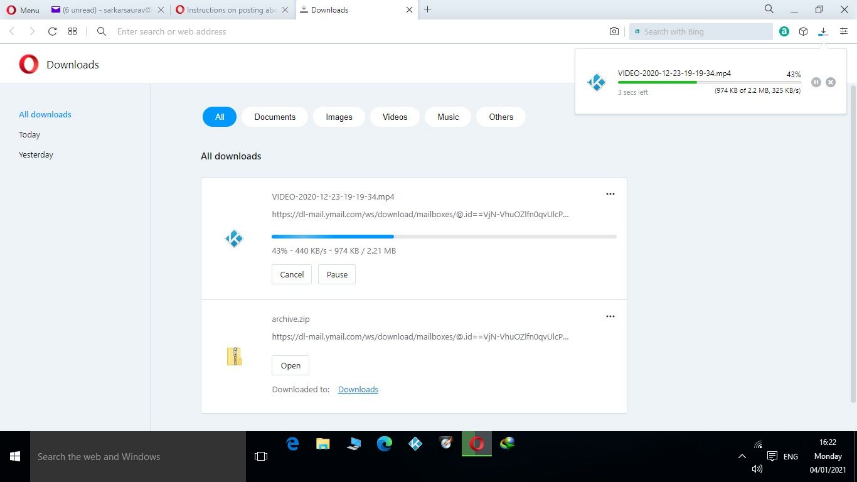Describe every aspect of the image in detail.

The image depicts a screen from the Opera browser's download management interface. It shows the "Downloads" page, where two active downloads are visible: a video file named “VIDEO-2020-12-23-19-19-34.mp4,” currently at 43% completion with 3 seconds remaining before it finishes, and a ZIP file labeled “archive.zip.” Each download entry includes a progress bar, indicating the percentage completed, the amount of data downloaded so far, and options to cancel or open the respective files. The layout features a clean and organized design, typical of Opera’s user interface. In the top right corner, there is an icon displaying the download progress, further enhancing the user experience by providing real-time updates. The overall presentation conveys a functional download manager, enabling users to efficiently monitor and manage their downloads.